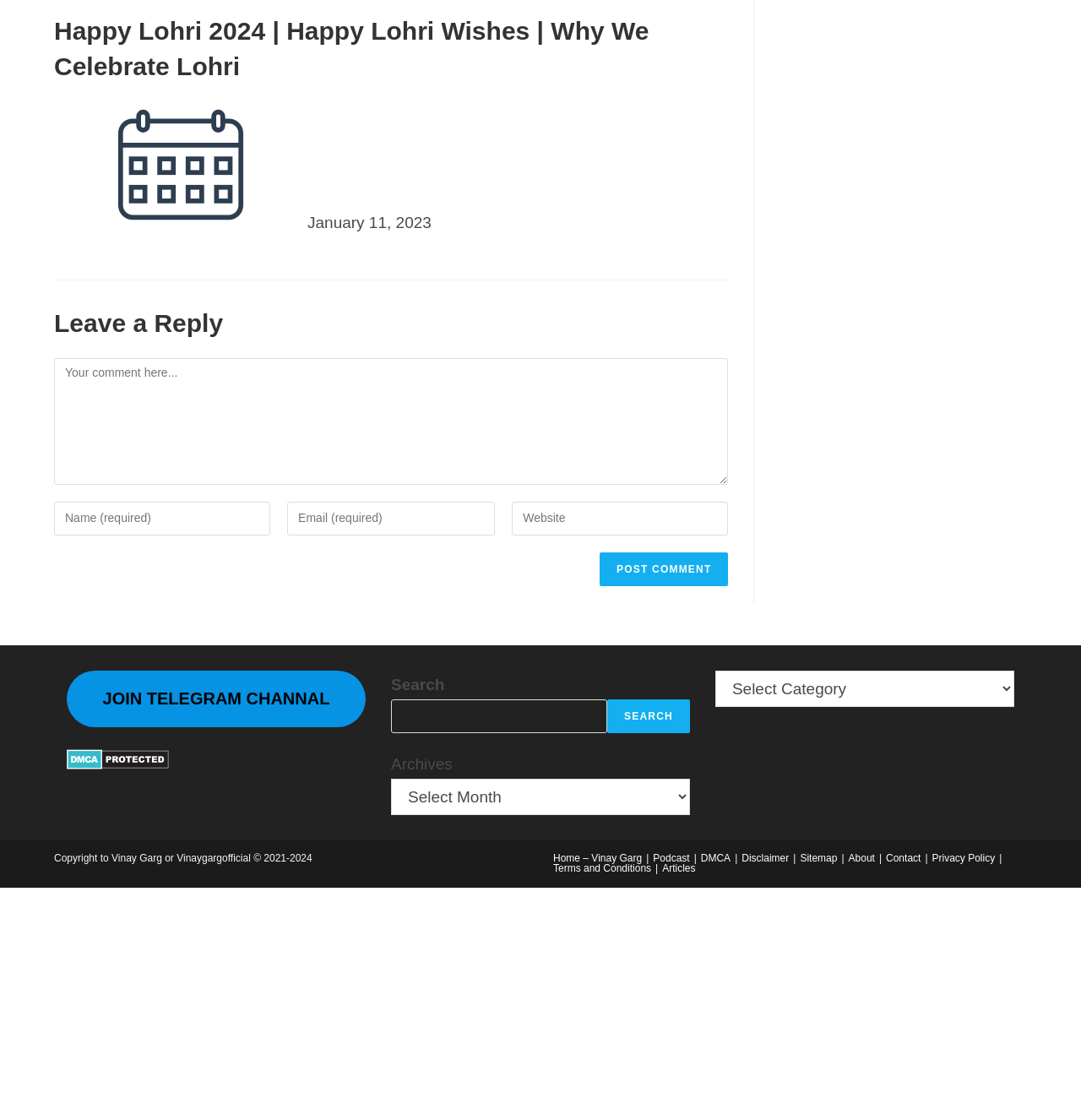Highlight the bounding box coordinates of the element that should be clicked to carry out the following instruction: "Search for something". The coordinates must be given as four float numbers ranging from 0 to 1, i.e., [left, top, right, bottom].

[0.362, 0.624, 0.562, 0.655]